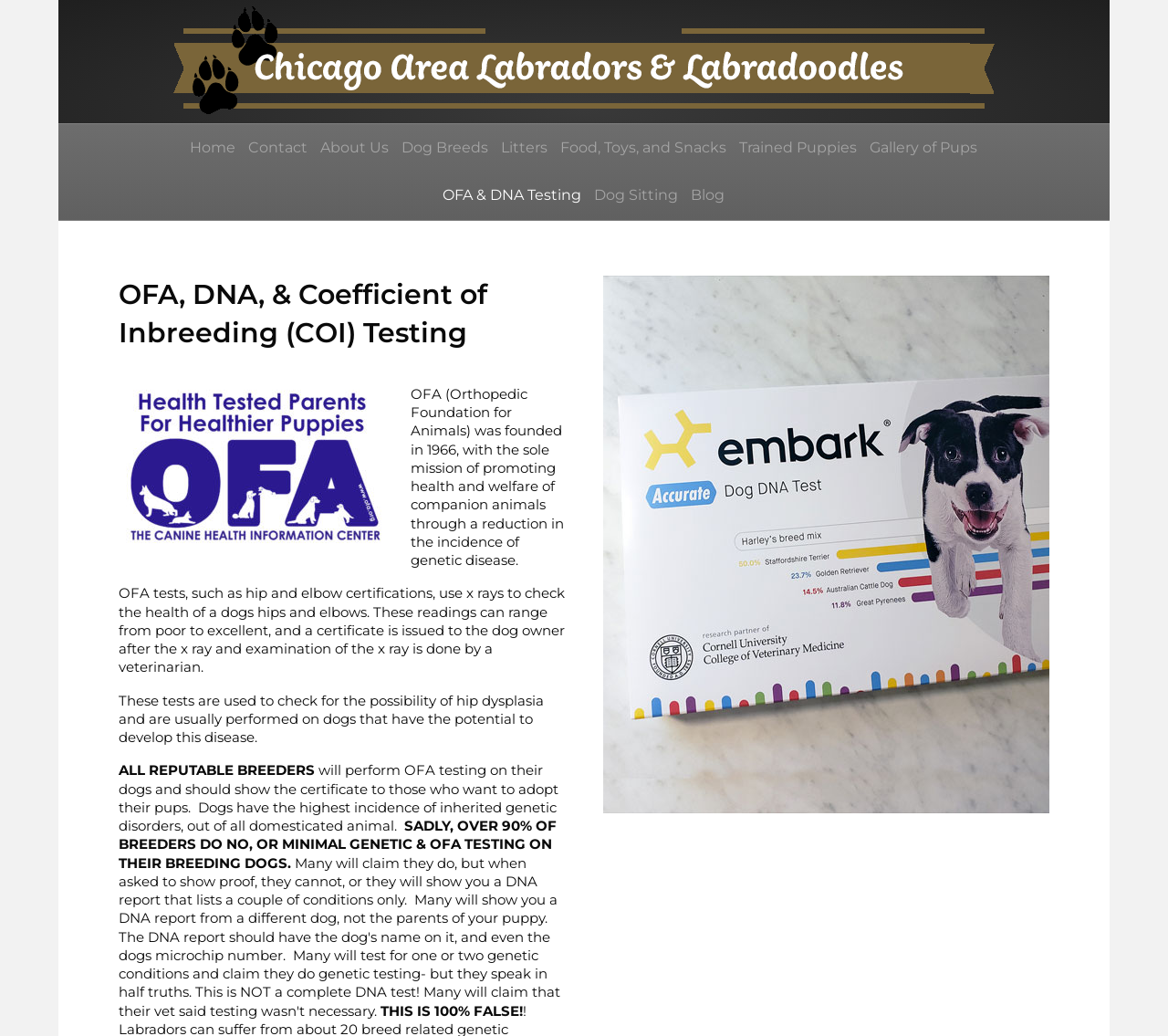Using the element description Dog Breeds, predict the bounding box coordinates for the UI element. Provide the coordinates in (top-left x, top-left y, bottom-right x, bottom-right y) format with values ranging from 0 to 1.

[0.34, 0.12, 0.422, 0.166]